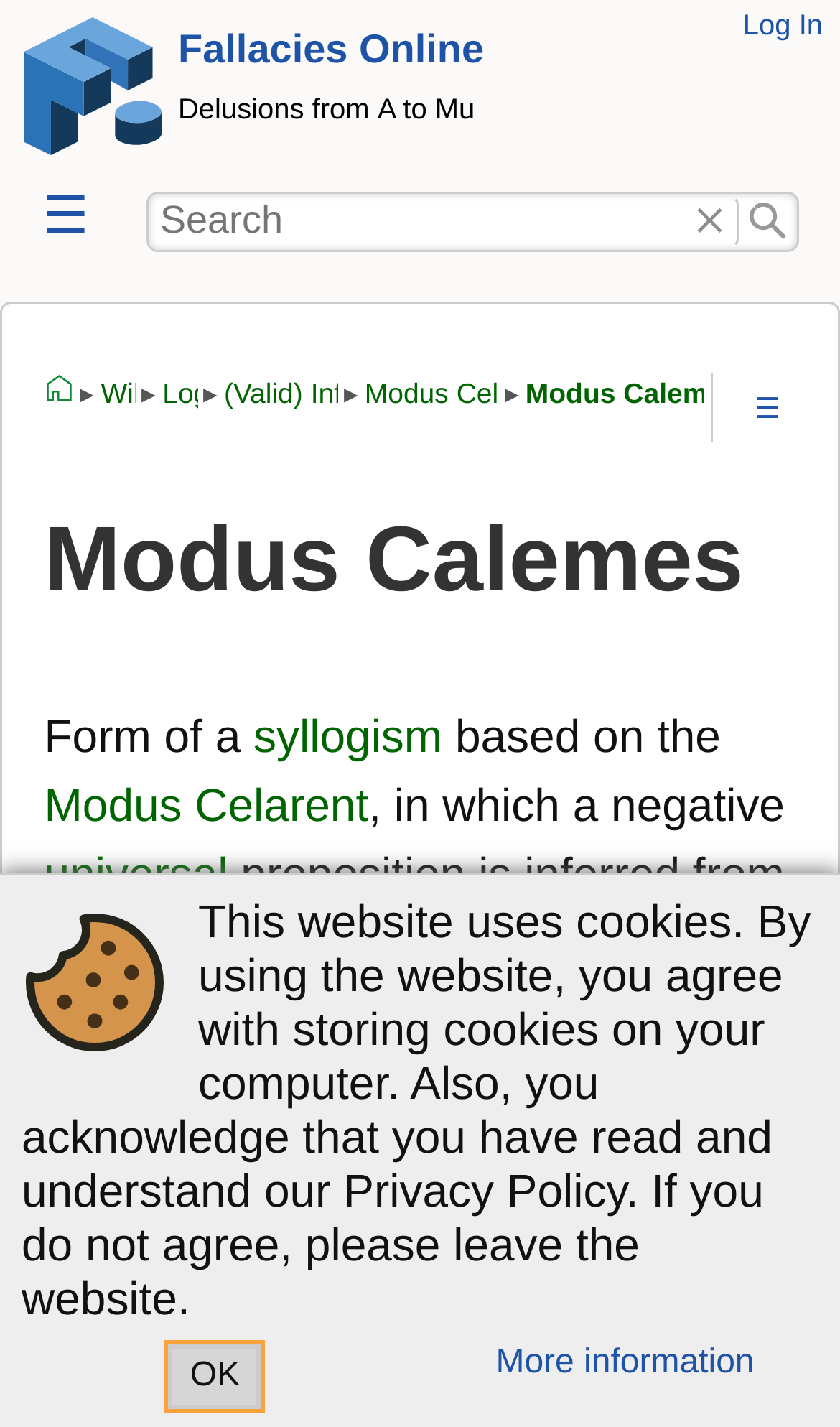What are the three terms in the syllogism?
Analyze the image and provide a thorough answer to the question.

The three terms in the syllogism can be found in the descriptive text on the page. The major term is 'P', the middle term is 'M', and the minor term is also 'M'. These terms are used to construct the syllogism.